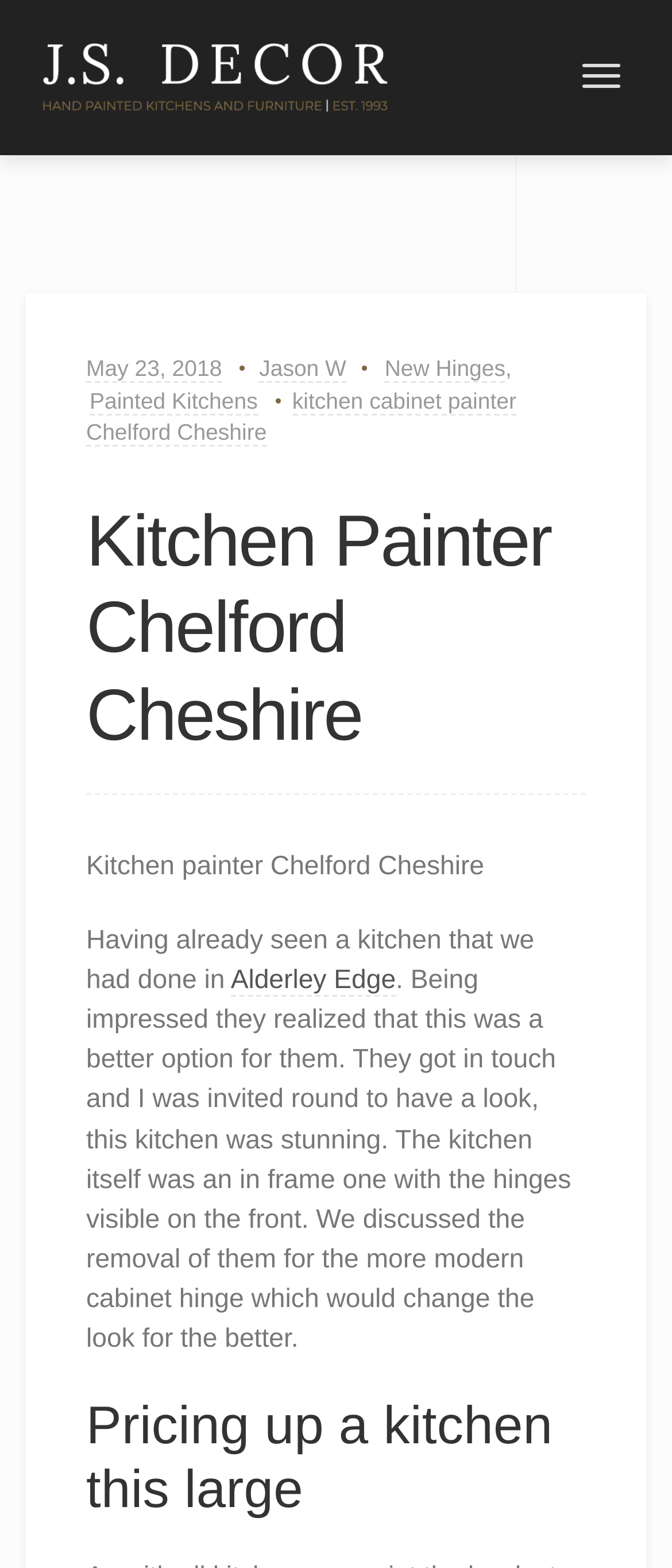What was the homeowner's impression of the kitchen? Look at the image and give a one-word or short phrase answer.

Impressed